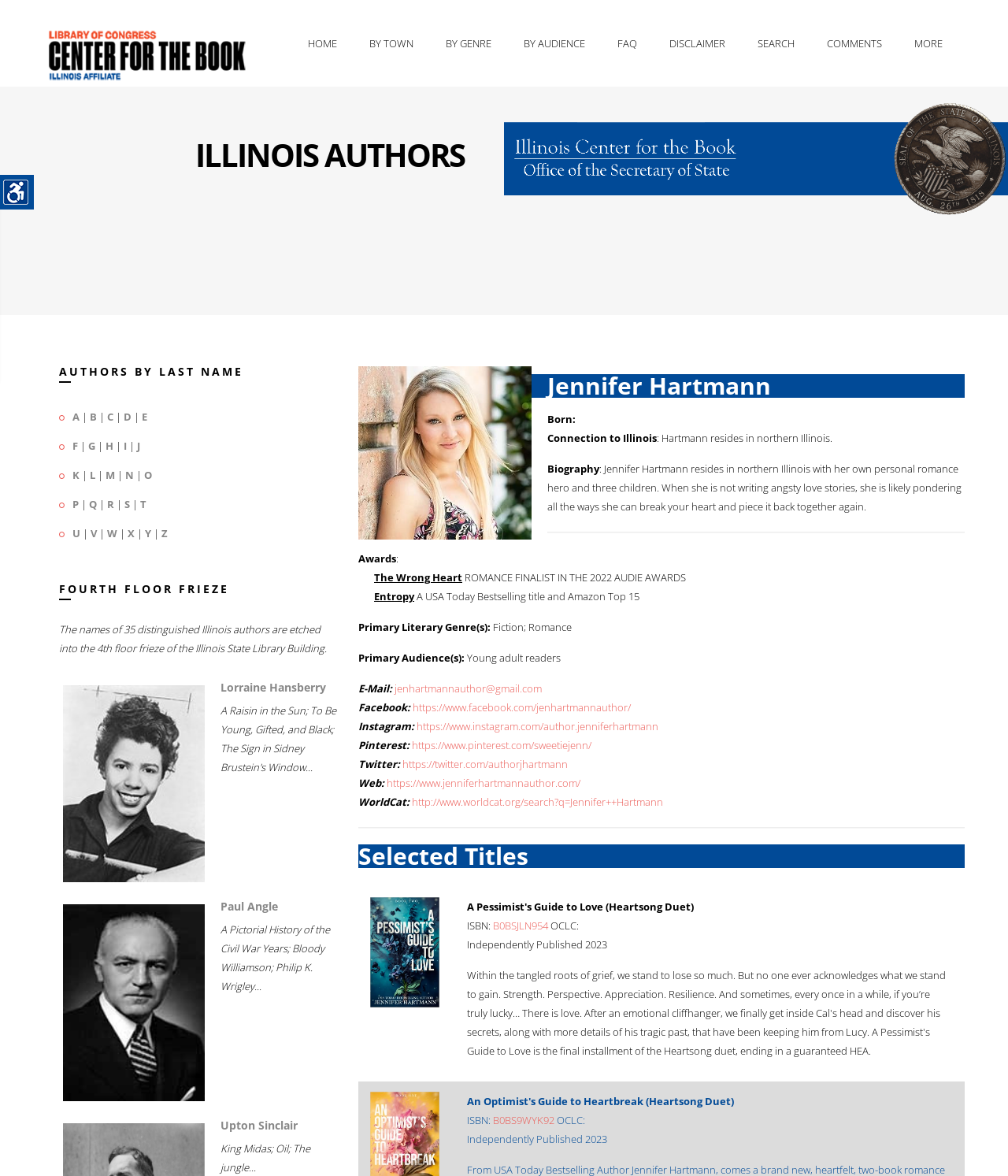Locate the bounding box coordinates of the item that should be clicked to fulfill the instruction: "Search for authors by last name".

[0.059, 0.31, 0.241, 0.322]